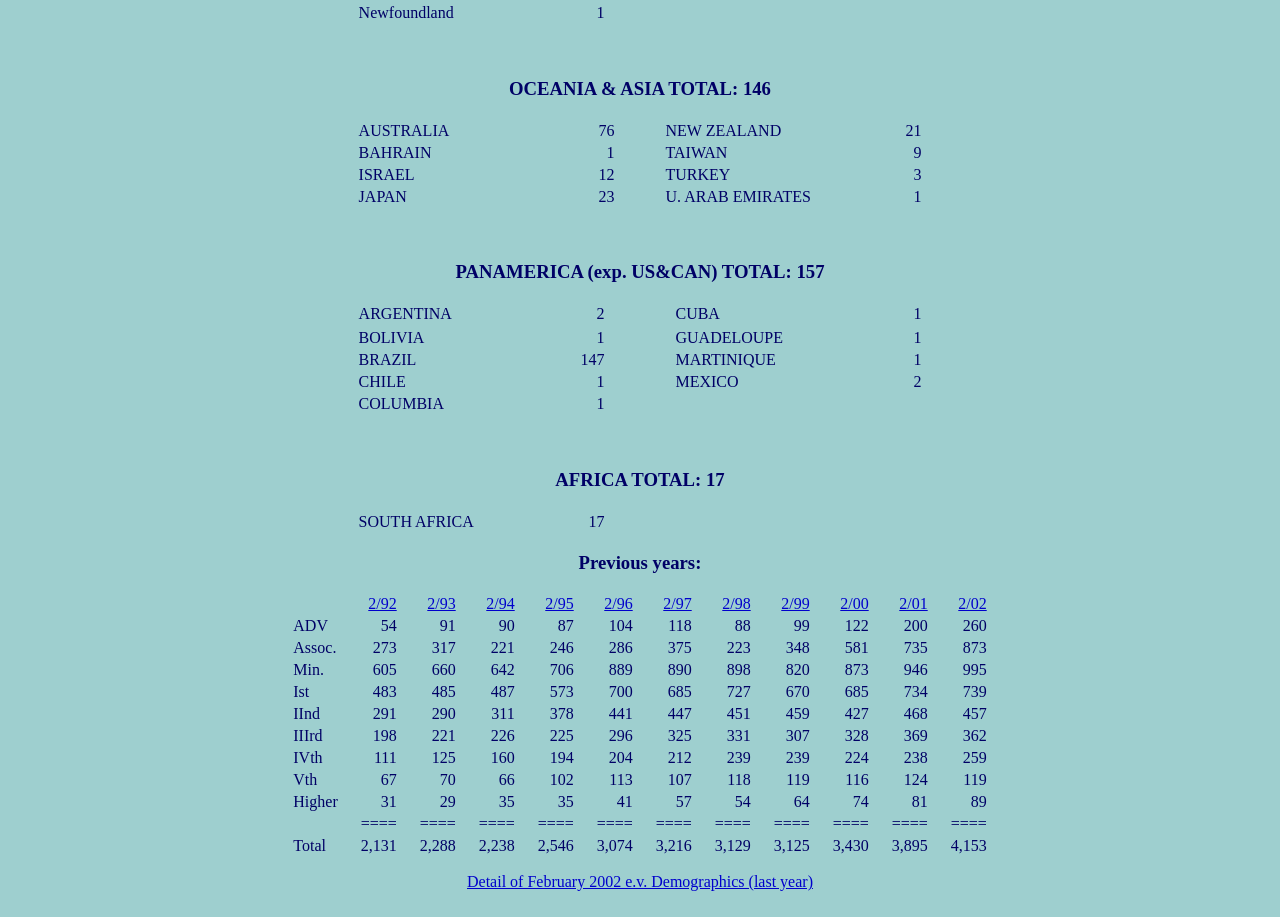Examine the screenshot and answer the question in as much detail as possible: What is the total number of OCEANIA & ASIA?

The total number of OCEANIA & ASIA can be found in the heading 'OCEANIA & ASIA TOTAL: 146' at the top of the webpage.